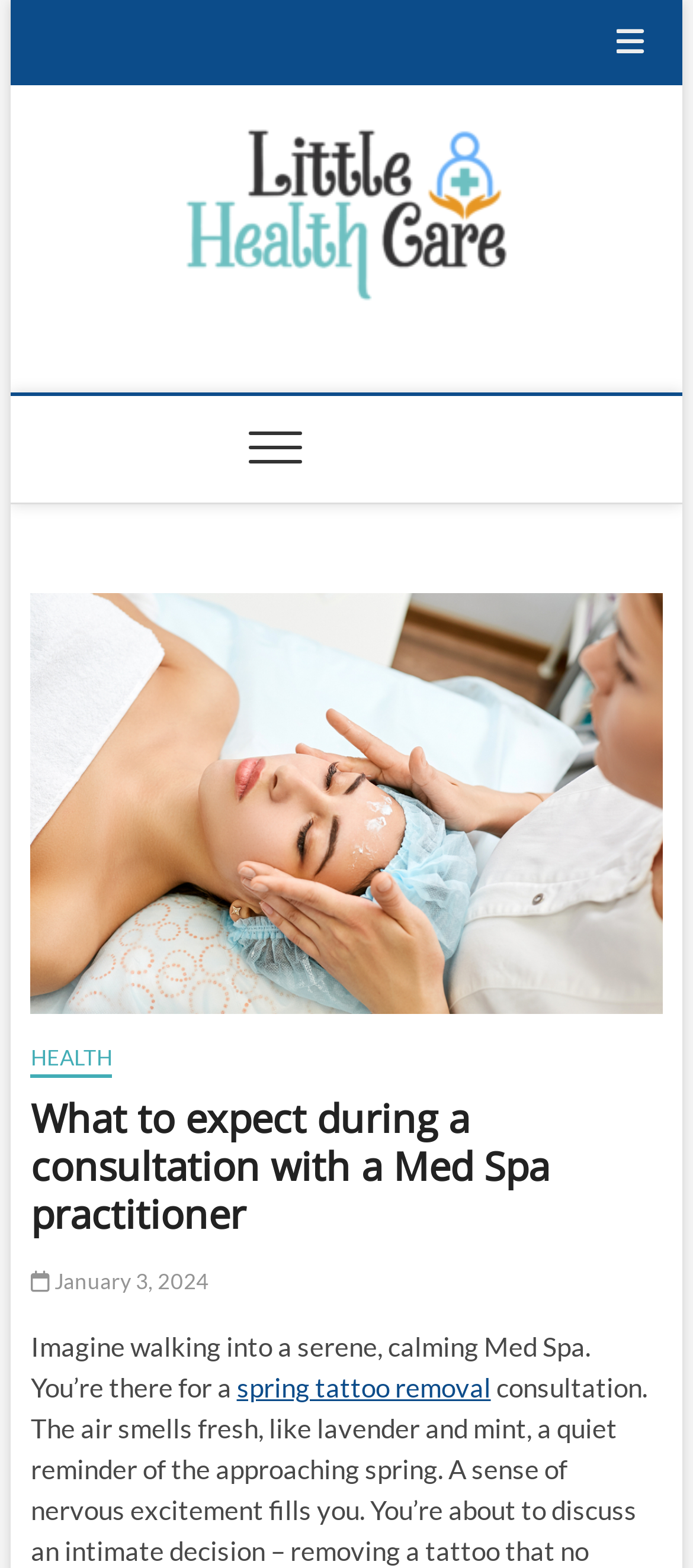How many main menu items are there?
Please answer the question with as much detail as possible using the screenshot.

The main menu can be found on the left side of the webpage, and it has a single item labeled as 'HEALTH', which suggests that there is only one main menu item.